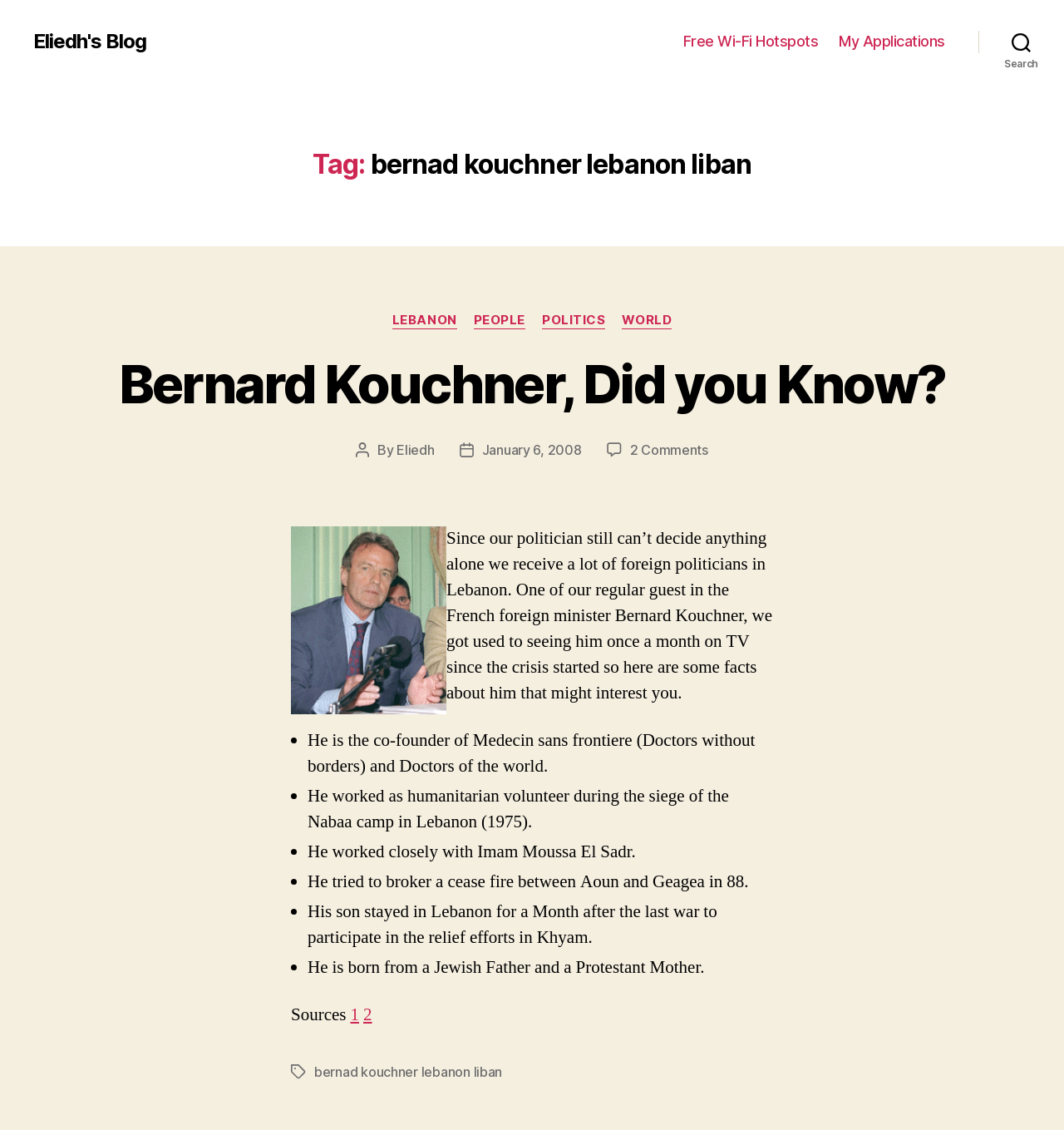Extract the bounding box coordinates for the described element: "Bernard Kouchner, Did you Know?". The coordinates should be represented as four float numbers between 0 and 1: [left, top, right, bottom].

[0.111, 0.311, 0.888, 0.368]